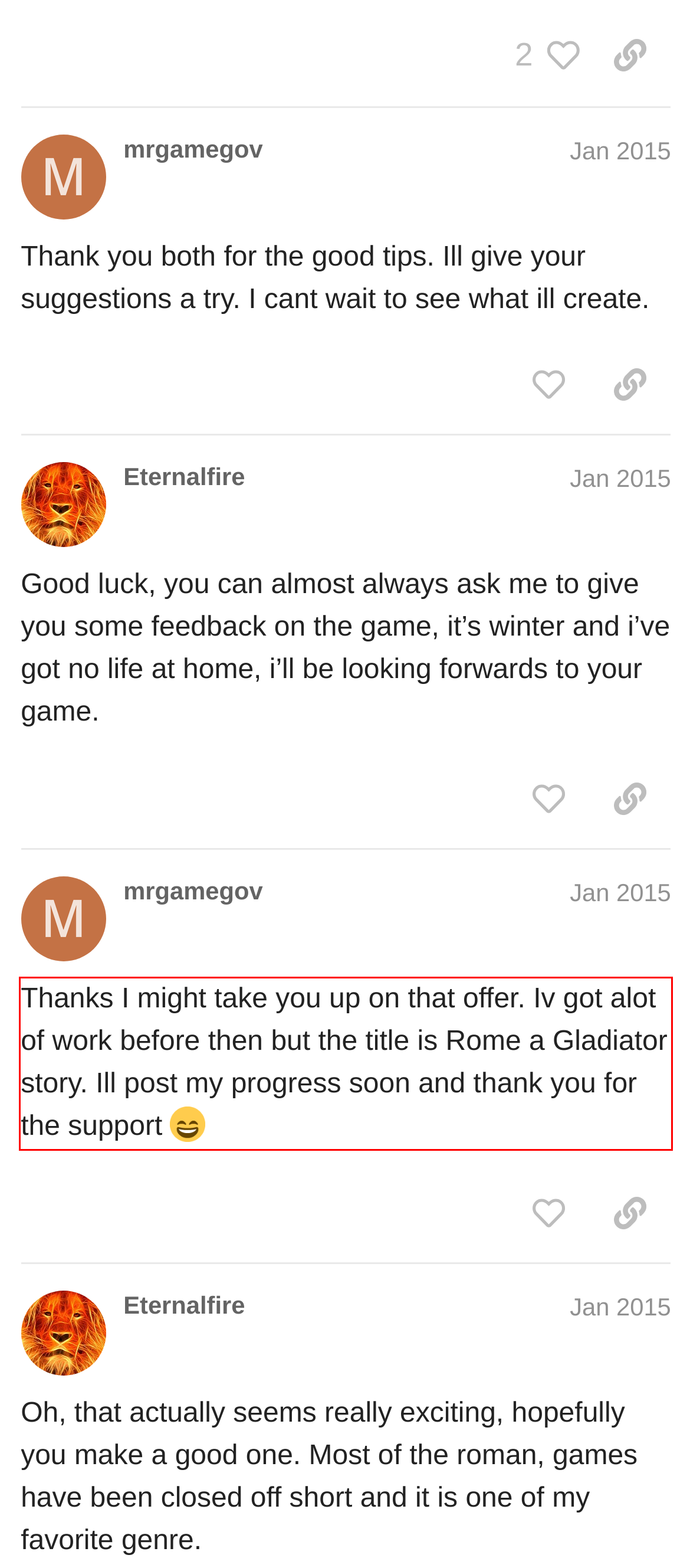View the screenshot of the webpage and identify the UI element surrounded by a red bounding box. Extract the text contained within this red bounding box.

Thanks I might take you up on that offer. Iv got alot of work before then but the title is Rome a Gladiator story. Ill post my progress soon and thank you for the support